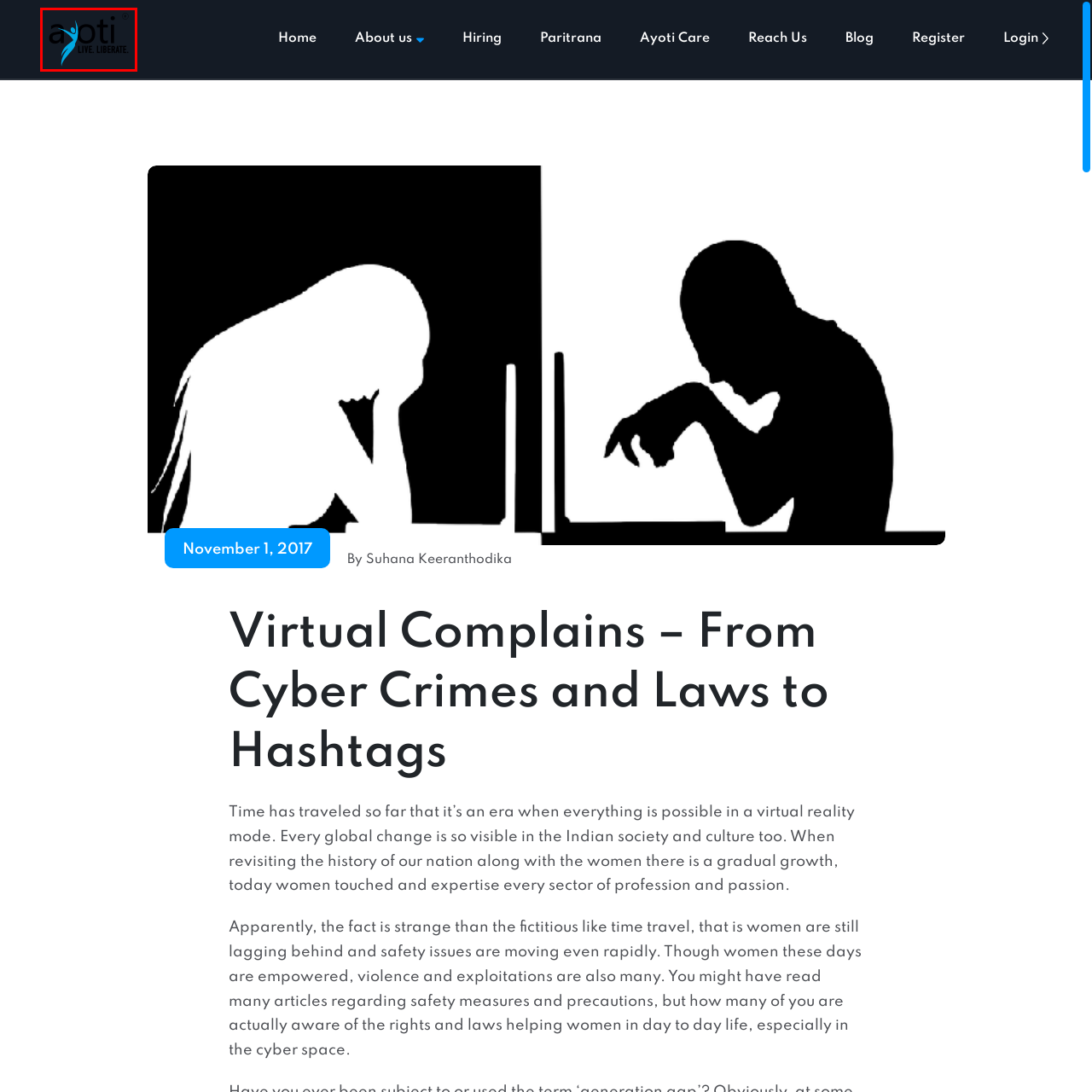You have a screenshot of a webpage with a red rectangle bounding box around an element. Identify the best matching webpage description for the new page that appears after clicking the element in the bounding box. The descriptions are:
A. Ayoti Technologies – Live. Liberate. | Women Empowerment!!
B. Paritrana – Ayoti Technologies
C. November 1, 2017 – Ayoti Technologies
D. Jobs – Ayoti Technologies
E. Blog – Ayoti Technologies
F. About us – Ayoti Technologies
G. Ayoti Care – Ayoti Technologies
H. Contact – Ayoti Technologies

A